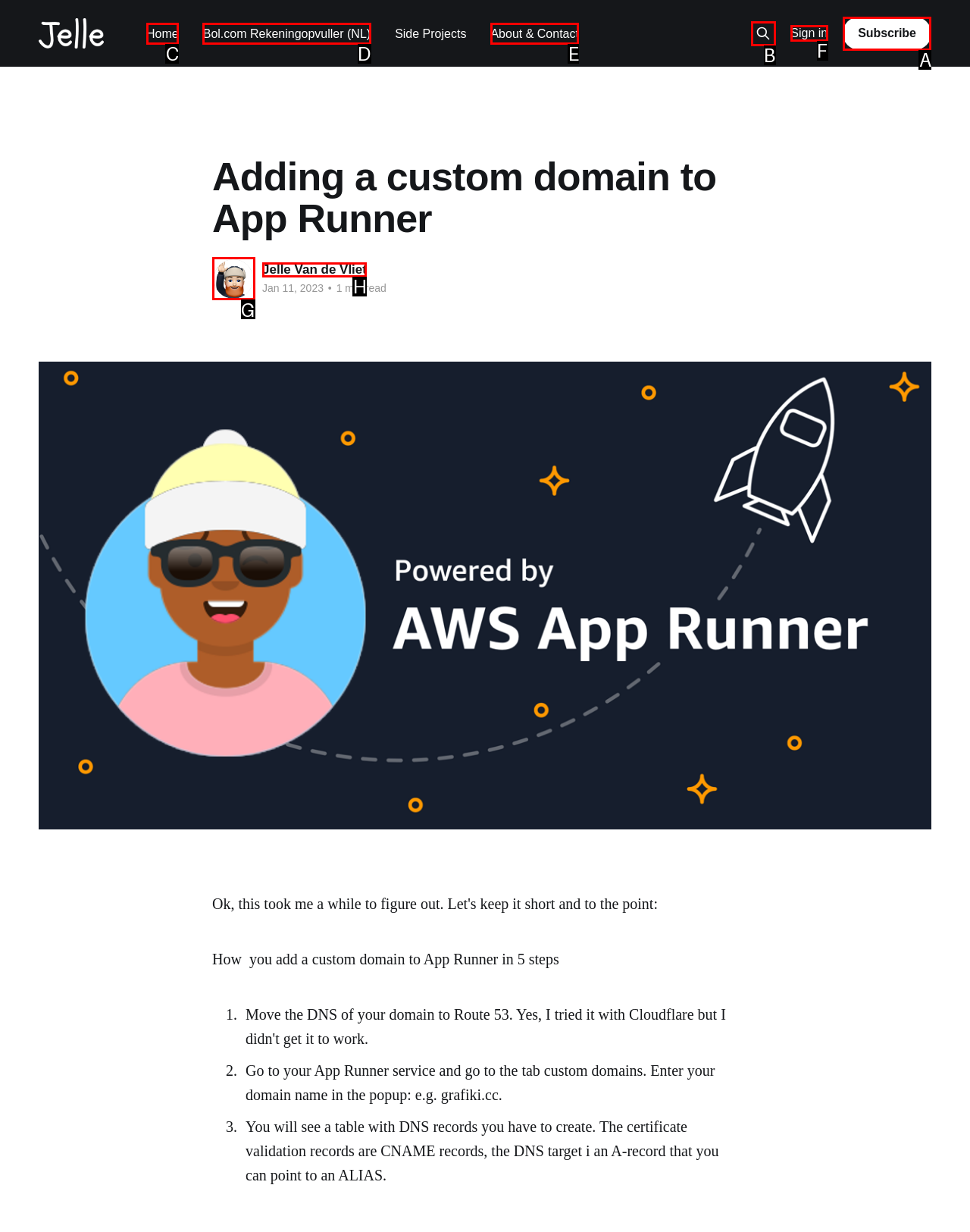Choose the UI element you need to click to carry out the task: Click on the 'Home' link.
Respond with the corresponding option's letter.

C